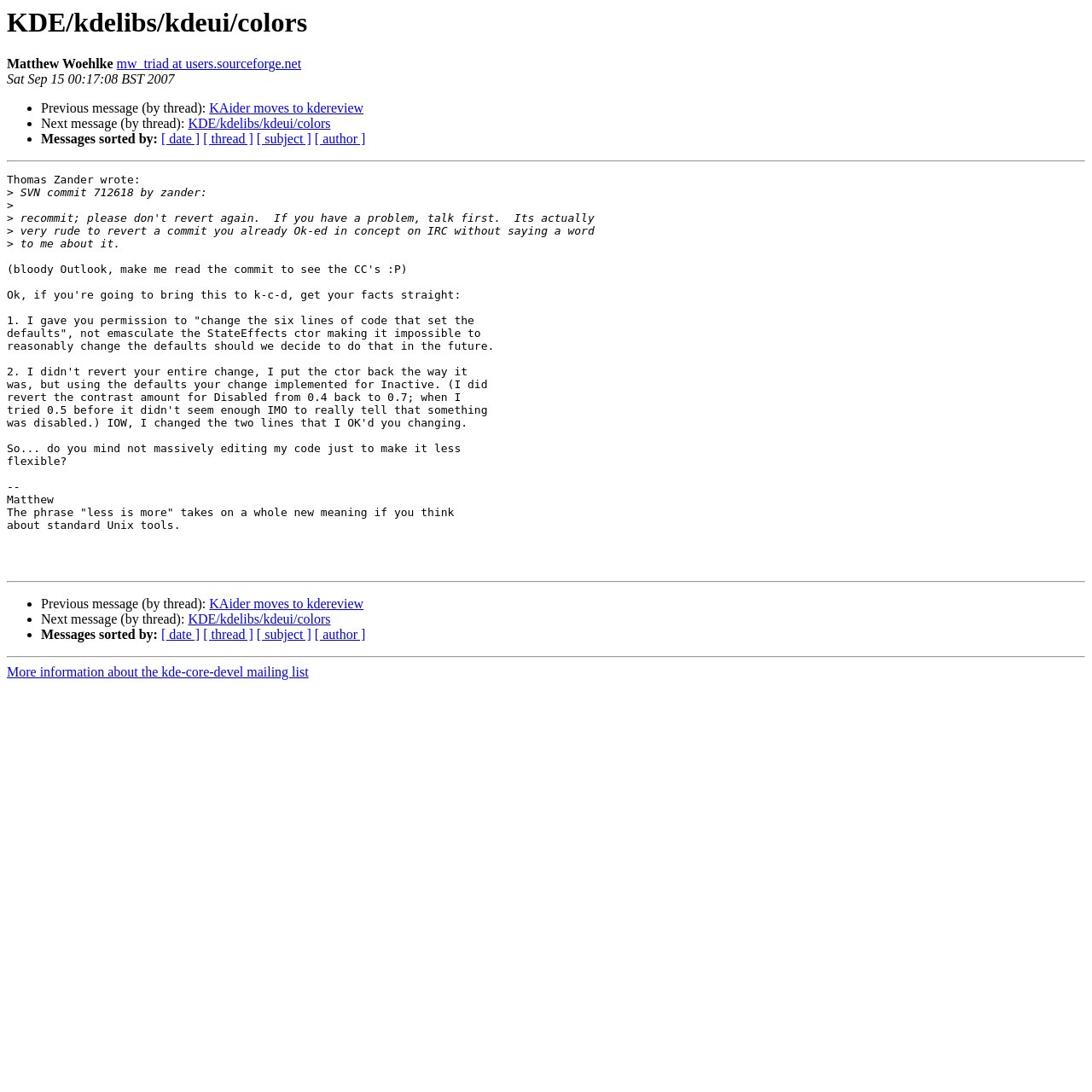Please provide the bounding box coordinate of the region that matches the element description: [ subject ]. Coordinates should be in the format (top-left x, top-left y, bottom-right x, bottom-right y) and all values should be between 0 and 1.

[0.235, 0.121, 0.285, 0.134]